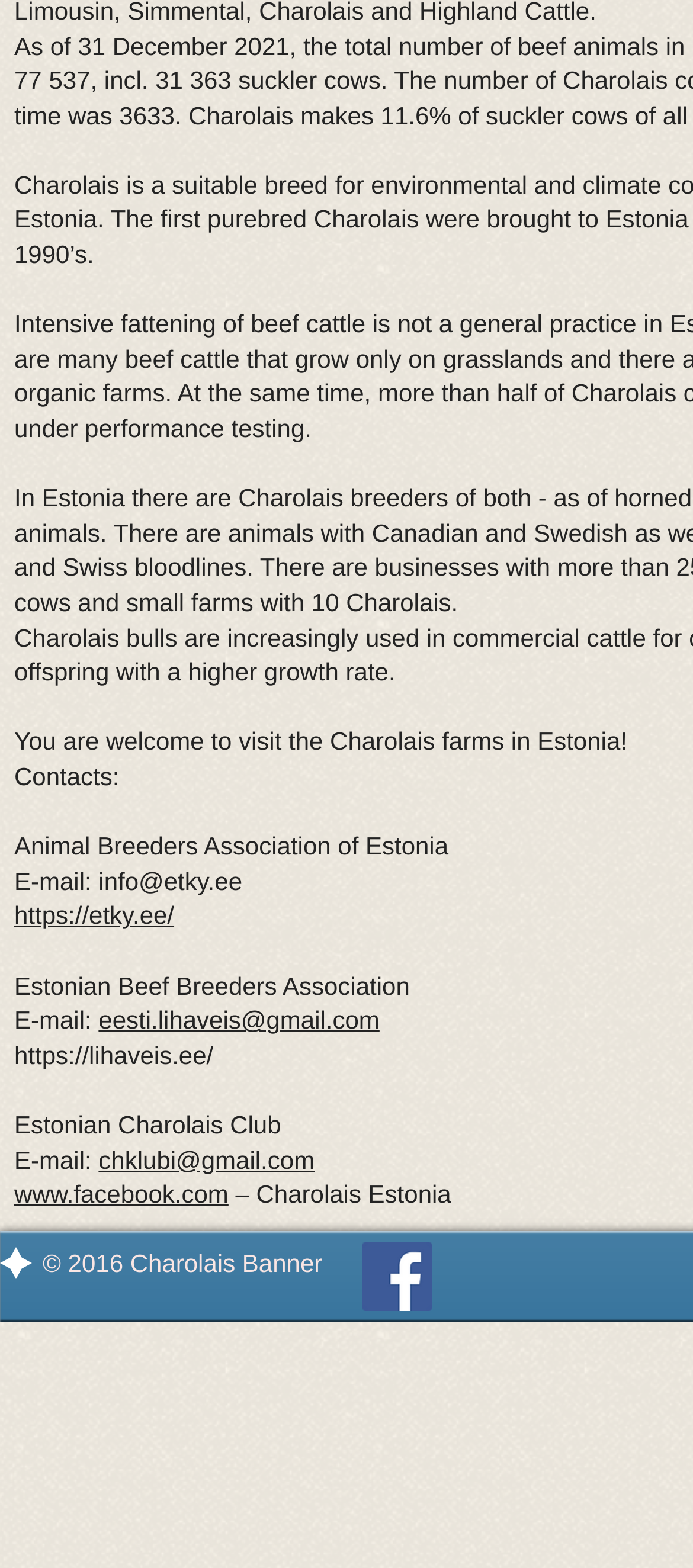Determine the bounding box coordinates of the area to click in order to meet this instruction: "Go to the Charolais farms in Estonia website".

[0.021, 0.464, 0.915, 0.482]